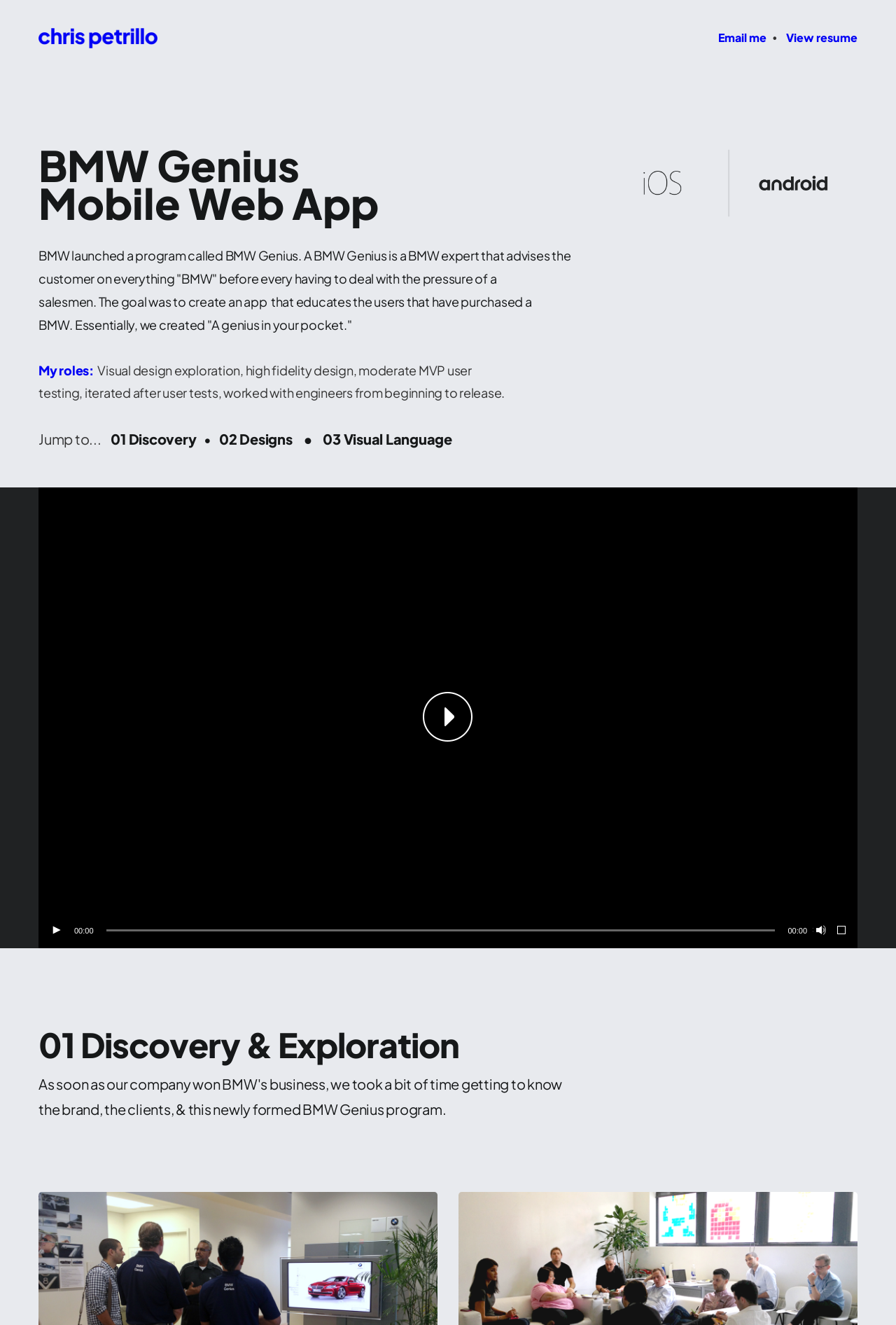Locate the bounding box coordinates of the area to click to fulfill this instruction: "Email me". The bounding box should be presented as four float numbers between 0 and 1, in the order [left, top, right, bottom].

[0.802, 0.023, 0.856, 0.034]